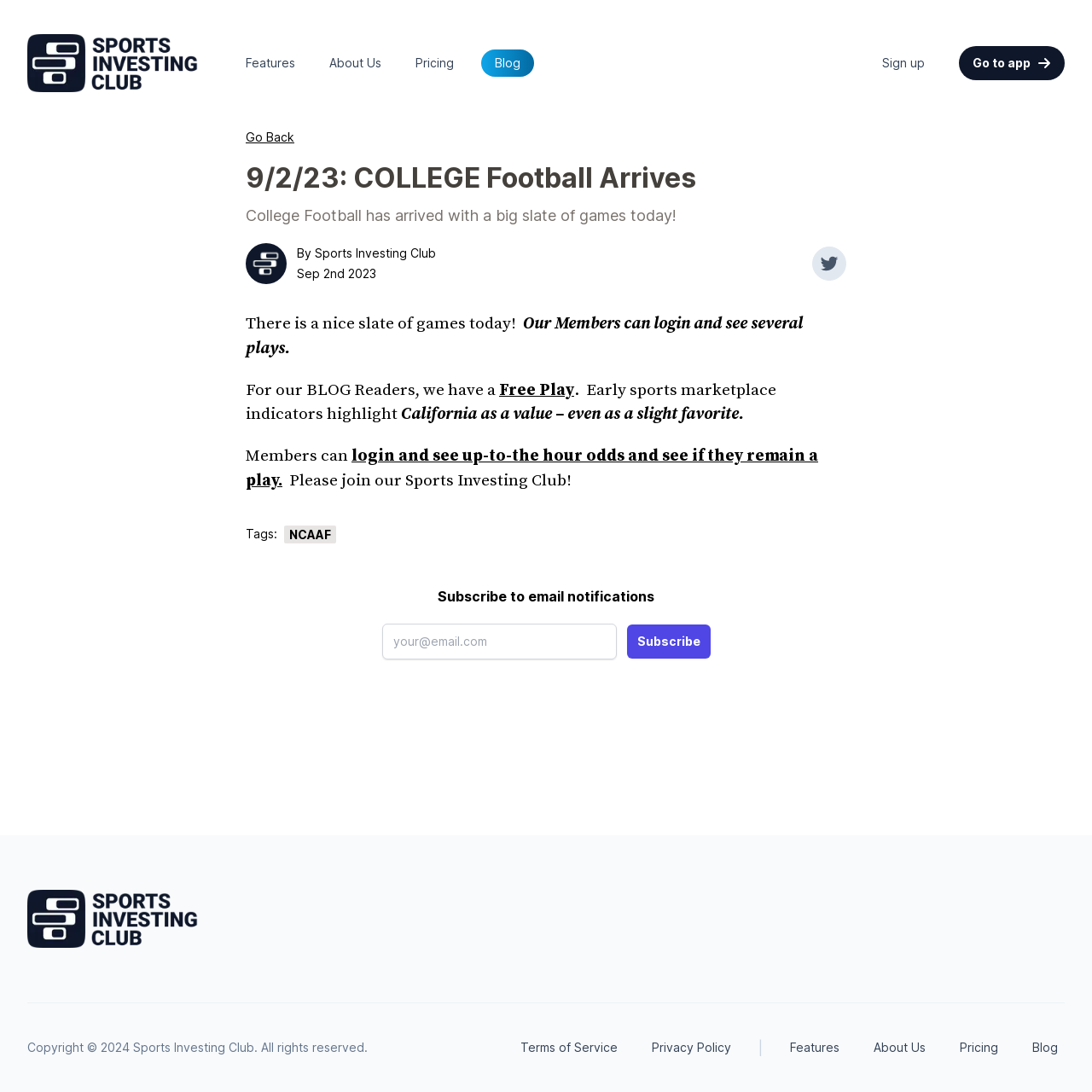Find the primary header on the webpage and provide its text.

9/2/23: COLLEGE Football Arrives